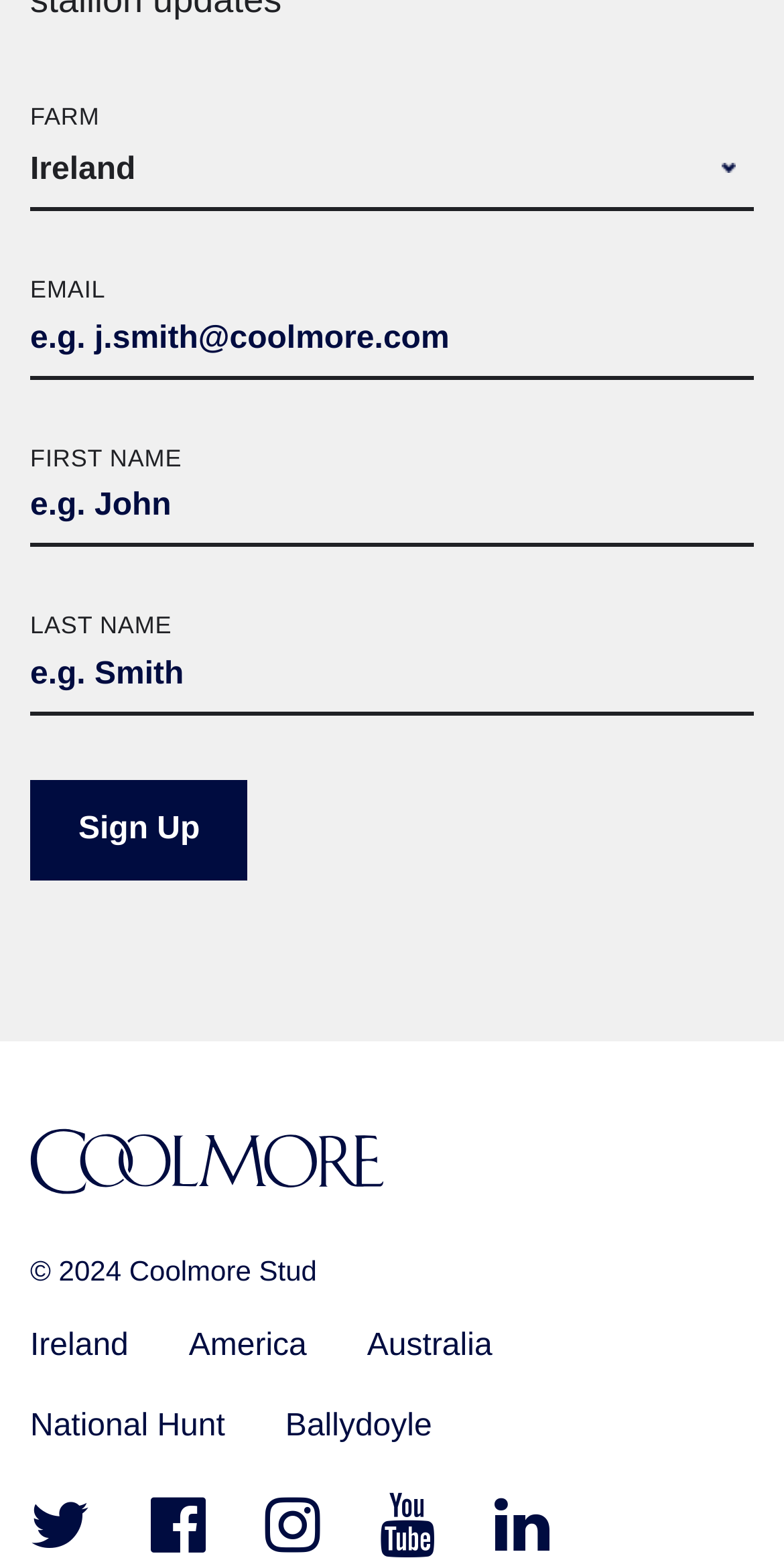Point out the bounding box coordinates of the section to click in order to follow this instruction: "visit Coolmore homepage".

[0.038, 0.721, 0.962, 0.775]